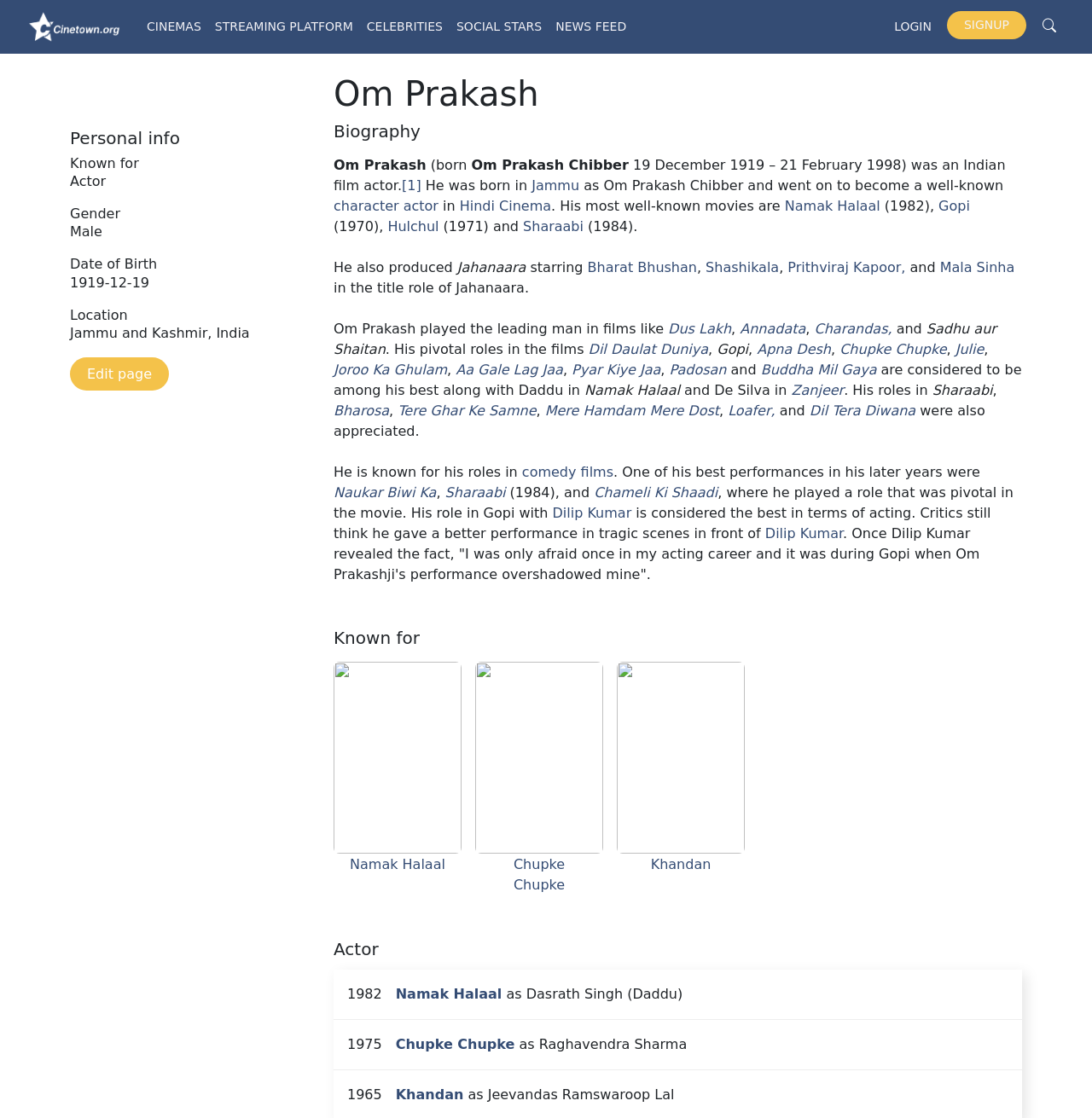Using the details from the image, please elaborate on the following question: How many links are there in the biography section?

The biography section of the webpage contains multiple links to Om Prakash's films, such as Namak Halaal, Gopi, and Zanjeer, among others.